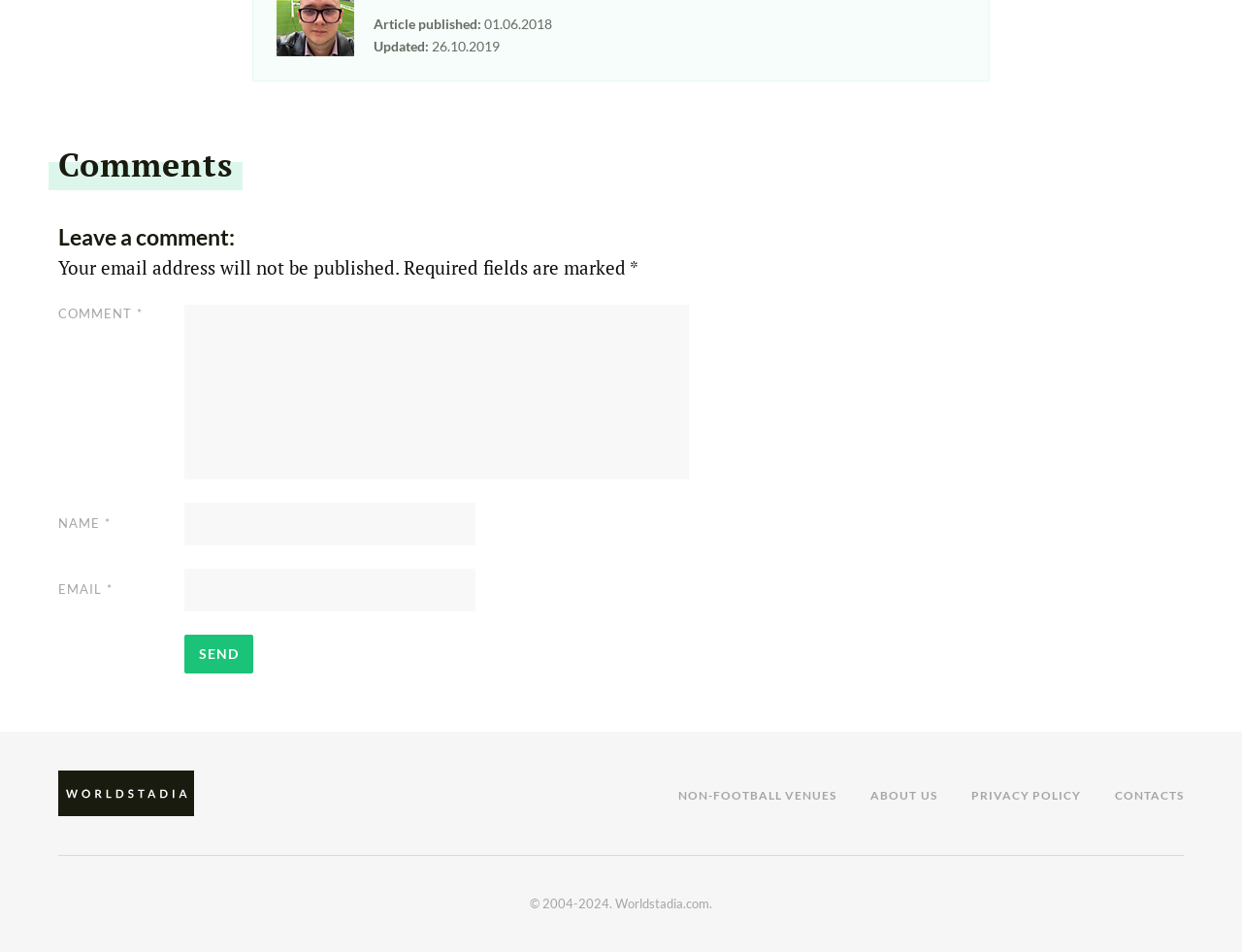Determine the bounding box coordinates of the UI element described by: "parent_node: EMAIL * aria-describedby="email-notes" name="email"".

[0.148, 0.597, 0.383, 0.642]